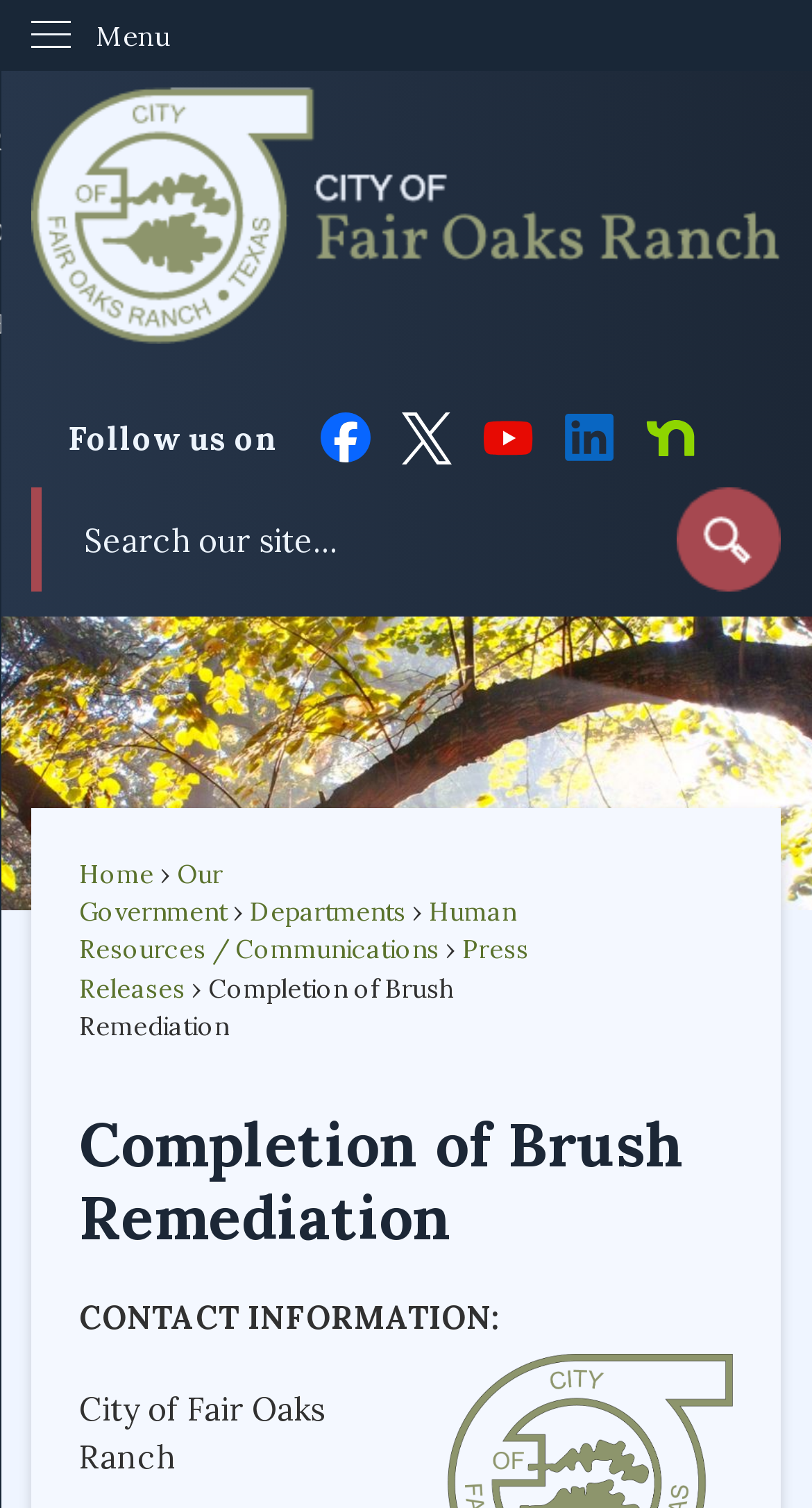What is the purpose of the search bar?
Based on the image content, provide your answer in one word or a short phrase.

To search the site